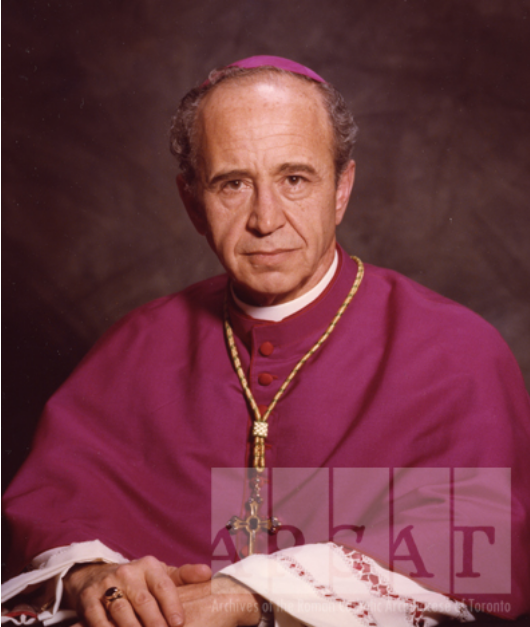Please respond to the question using a single word or phrase:
What is the material of the chain worn by Bishop Wall?

Gold